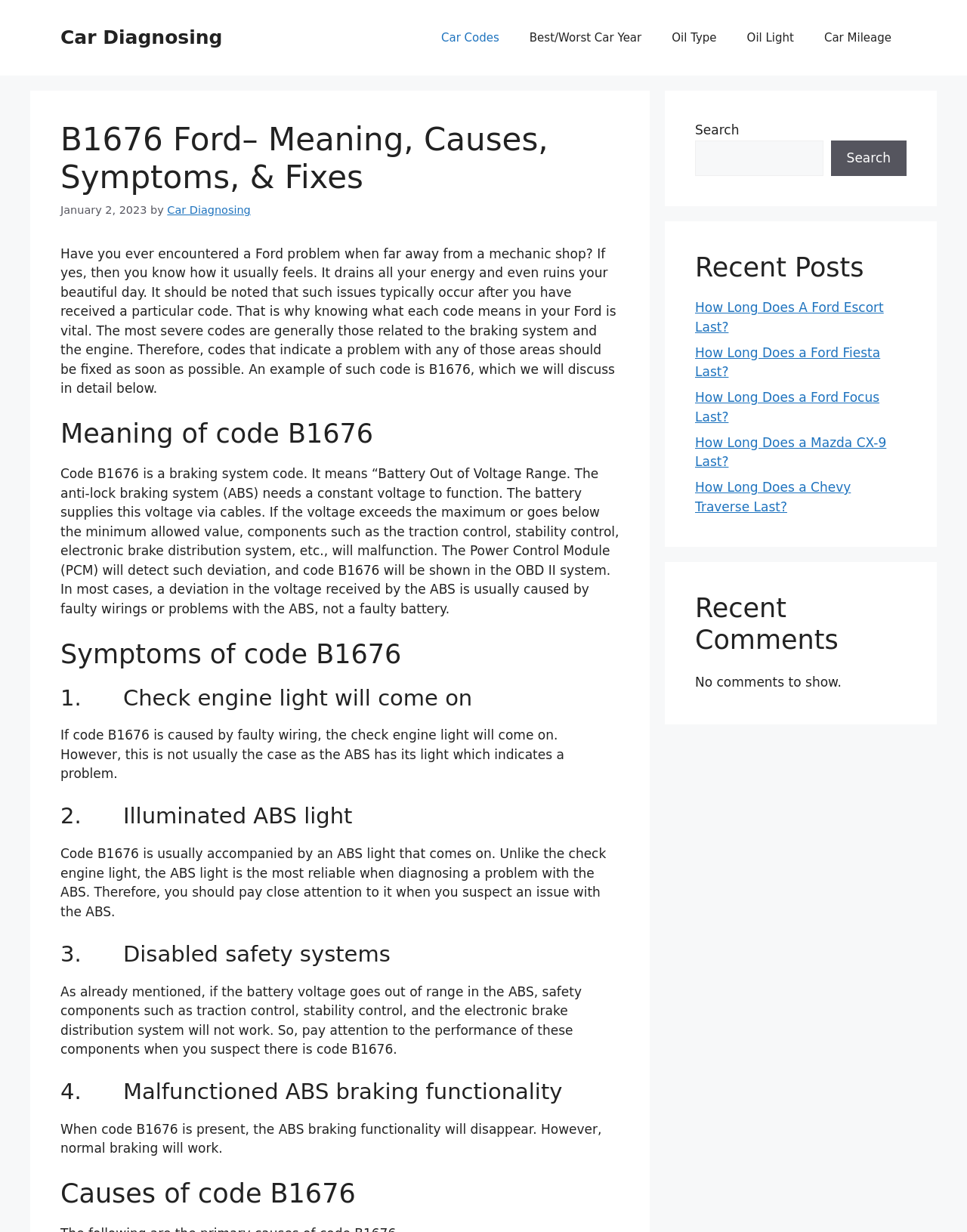From the webpage screenshot, identify the region described by parent_node: Search name="s". Provide the bounding box coordinates as (top-left x, top-left y, bottom-right x, bottom-right y), with each value being a floating point number between 0 and 1.

[0.719, 0.114, 0.851, 0.143]